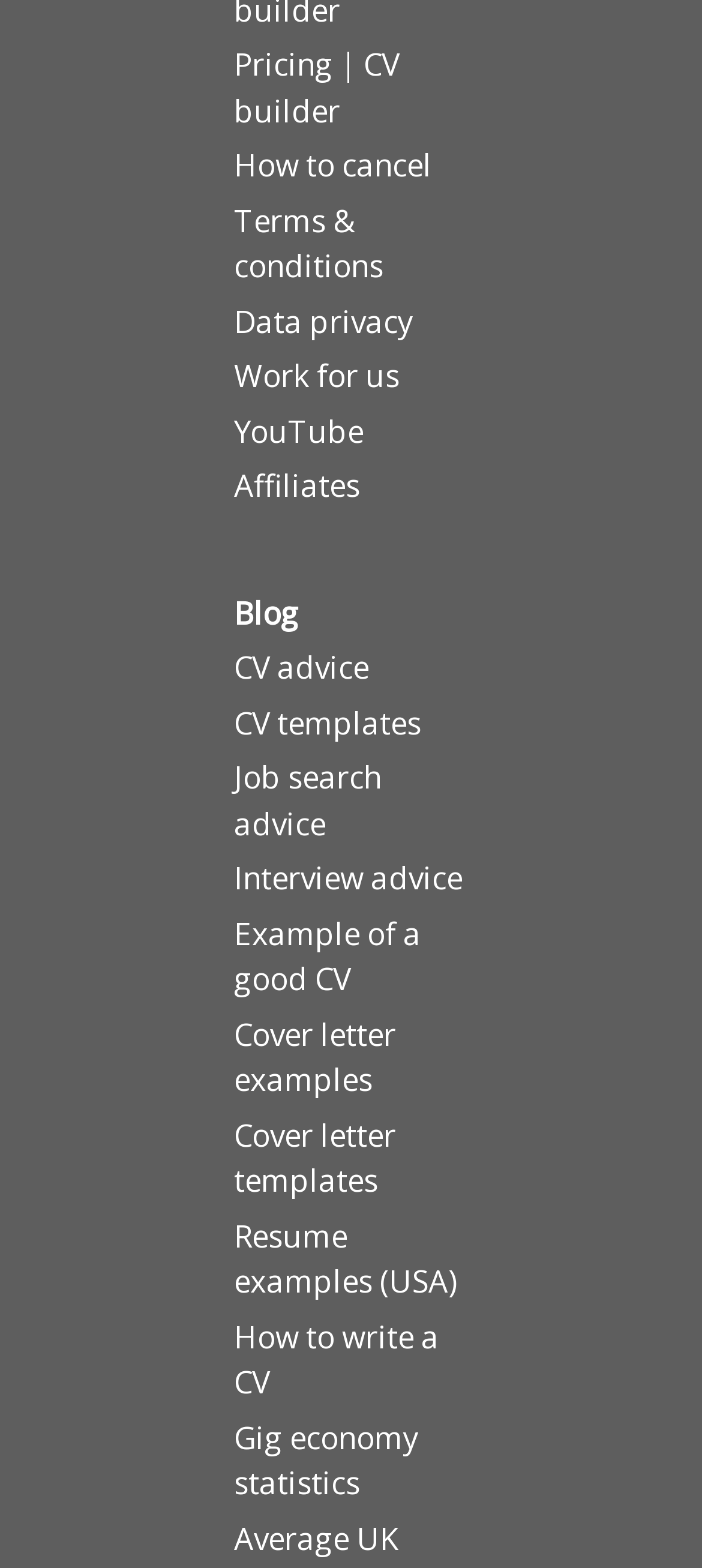How many social media links are there?
Answer with a single word or phrase by referring to the visual content.

1